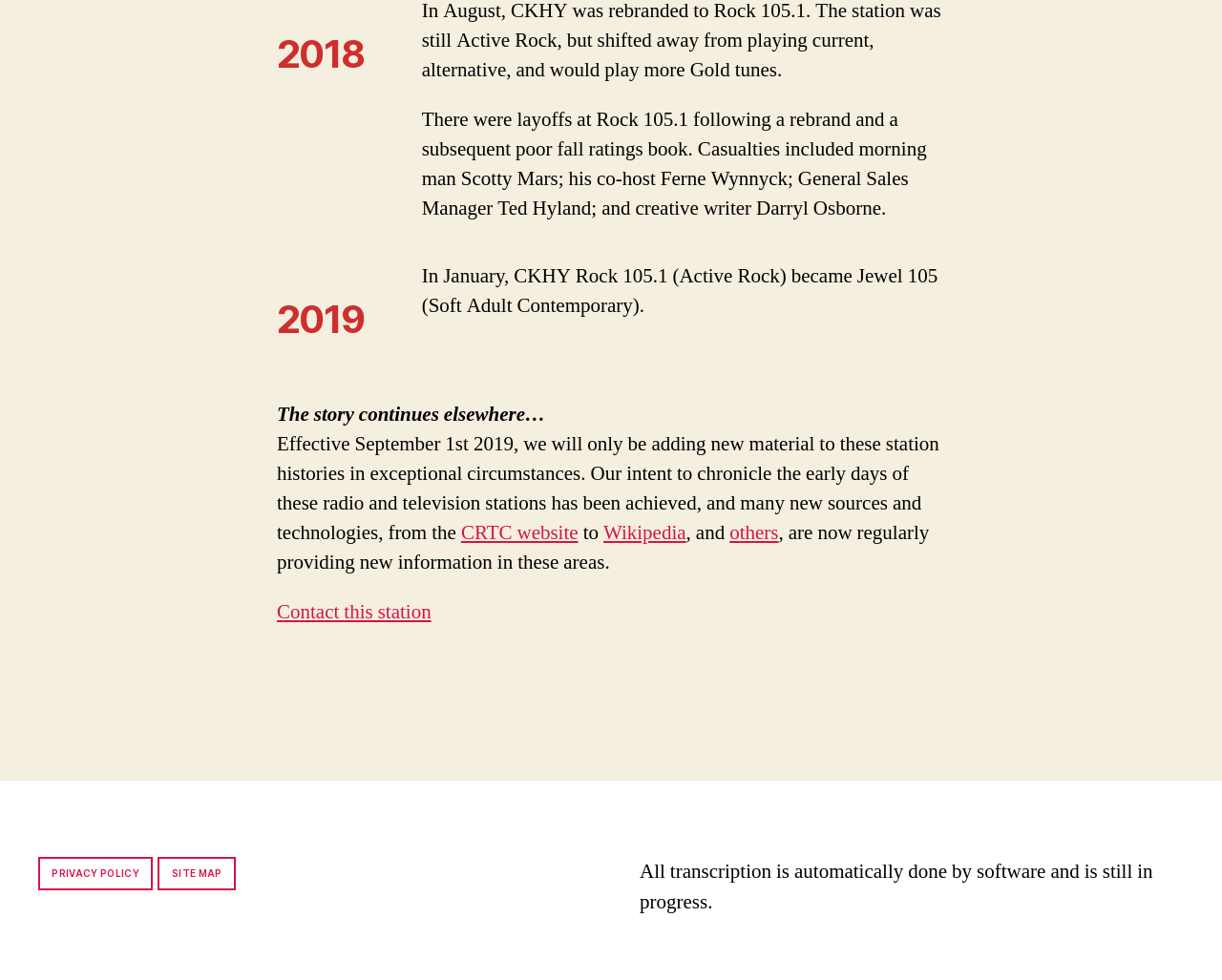What is the name of the station after it changed from Rock 105.1?
Refer to the image and respond with a one-word or short-phrase answer.

Jewel 105